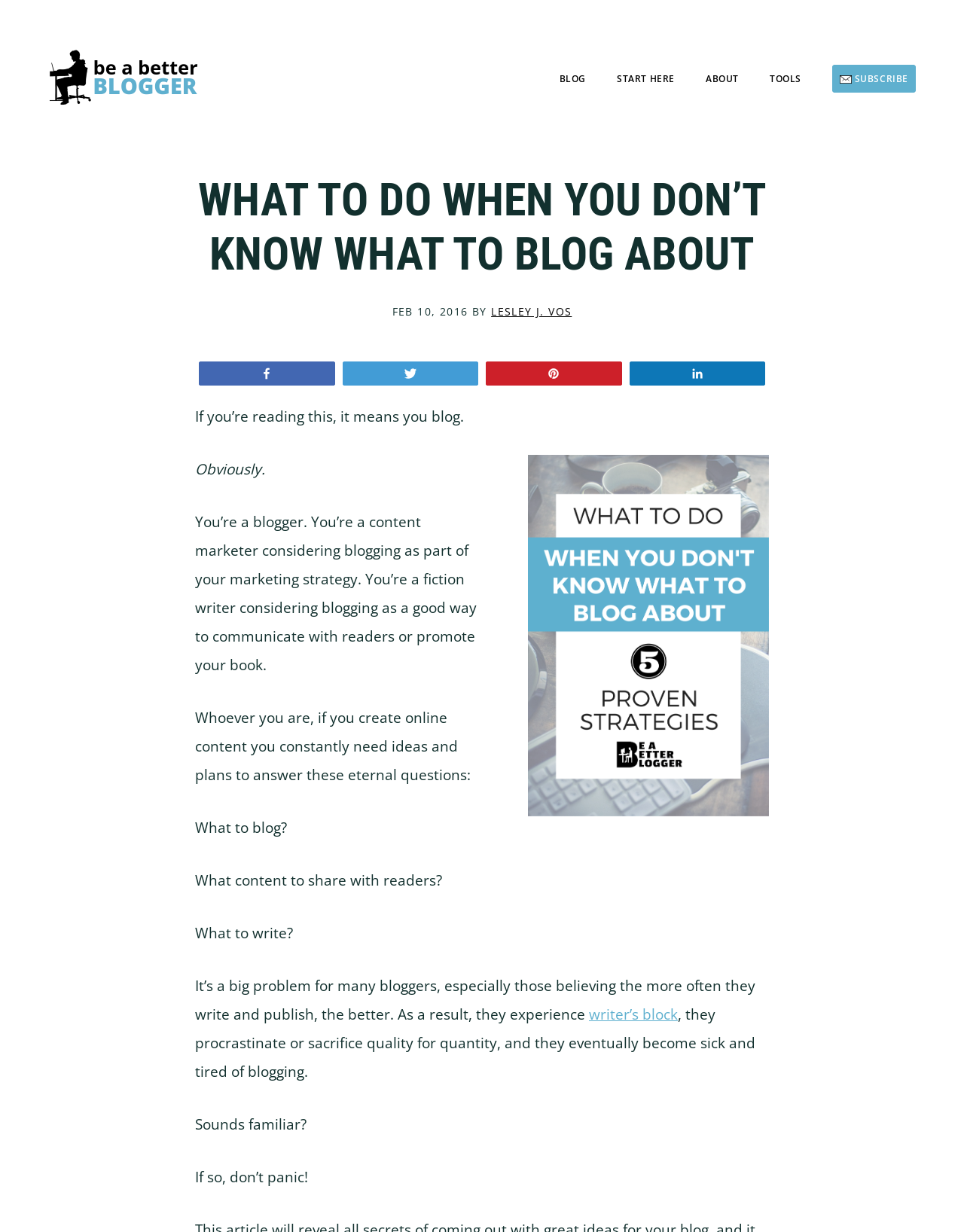Please locate the bounding box coordinates of the element that should be clicked to achieve the given instruction: "Subscribe to the newsletter".

[0.863, 0.049, 0.95, 0.079]